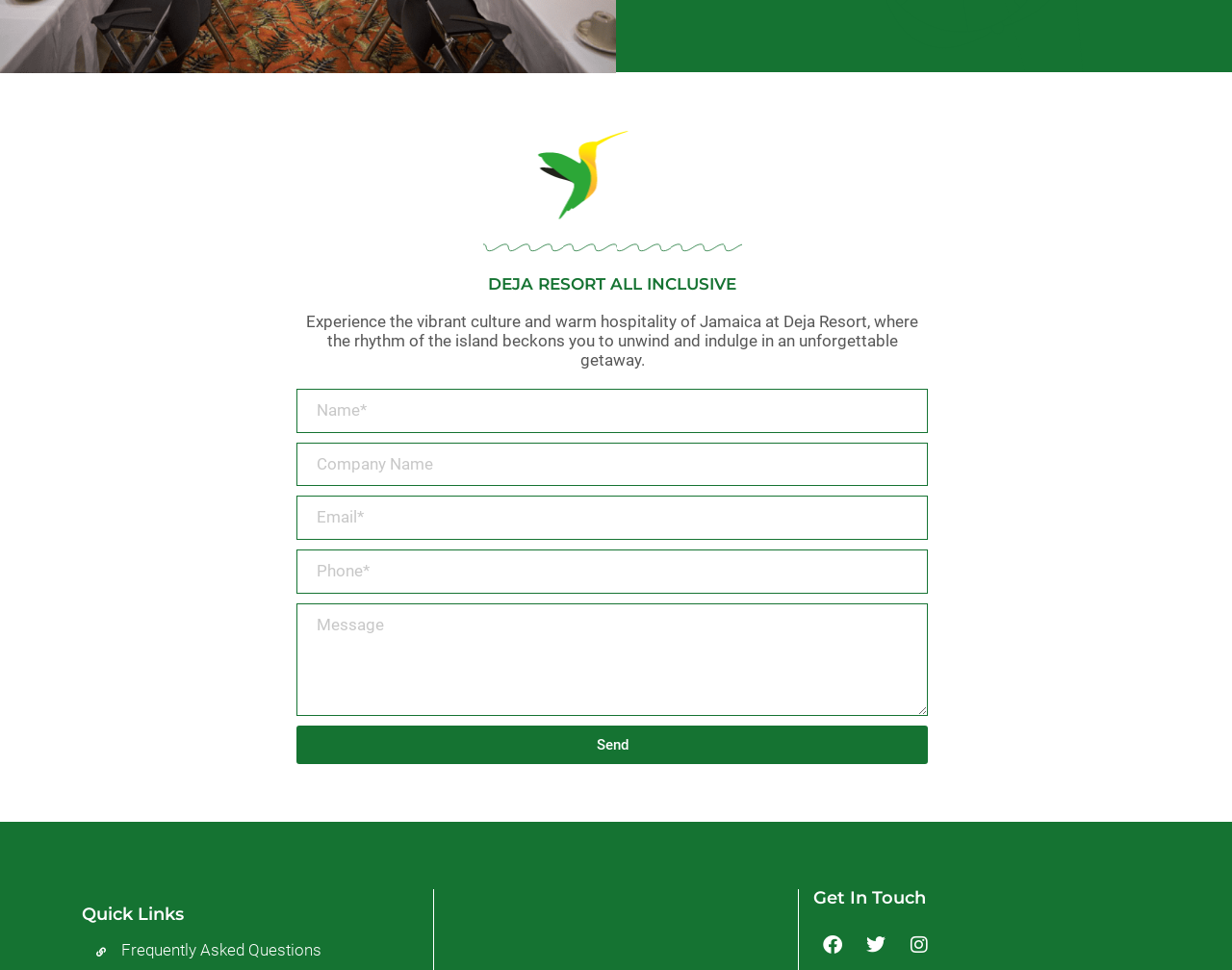Determine the bounding box coordinates for the clickable element required to fulfill the instruction: "Enter your name". Provide the coordinates as four float numbers between 0 and 1, i.e., [left, top, right, bottom].

[0.241, 0.401, 0.753, 0.446]